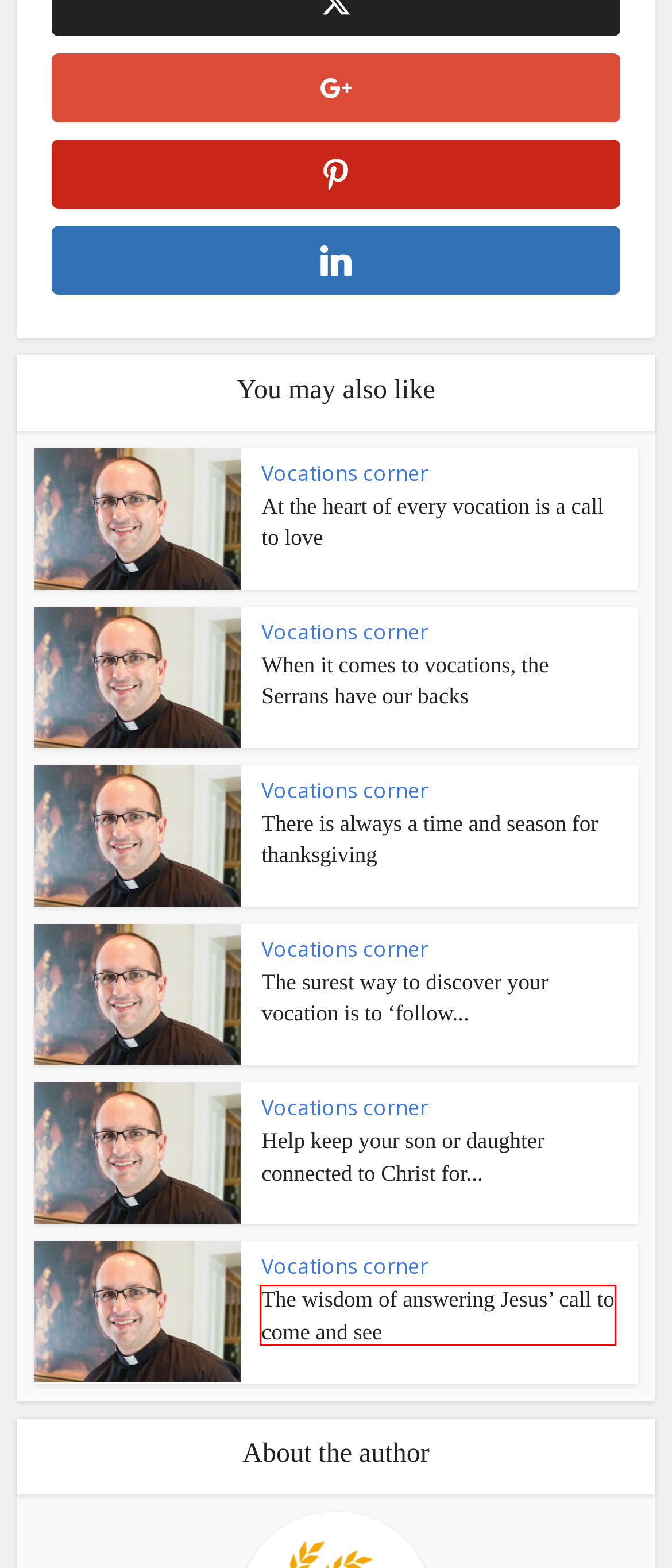You are provided with a screenshot of a webpage that includes a red rectangle bounding box. Please choose the most appropriate webpage description that matches the new webpage after clicking the element within the red bounding box. Here are the candidates:
A. There is always a time and season for thanksgiving - The Leaven Catholic Newspaper
B. Vocations corner Archives - The Leaven Catholic Newspaper
C. Fr. Scott Wallisch, Author at The Leaven Catholic Newspaper
D. When it comes to vocations, the Serrans have our backs - The Leaven Catholic Newspaper
E. At the heart of every vocation is a call to love - The Leaven Catholic Newspaper
F. The surest way to discover your vocation is to ‘follow me’ - The Leaven Catholic Newspaper
G. The wisdom of answering Jesus’ call to come and see - The Leaven Catholic Newspaper
H. Help keep your son or daughter connected to Christ for life - The Leaven Catholic Newspaper

G